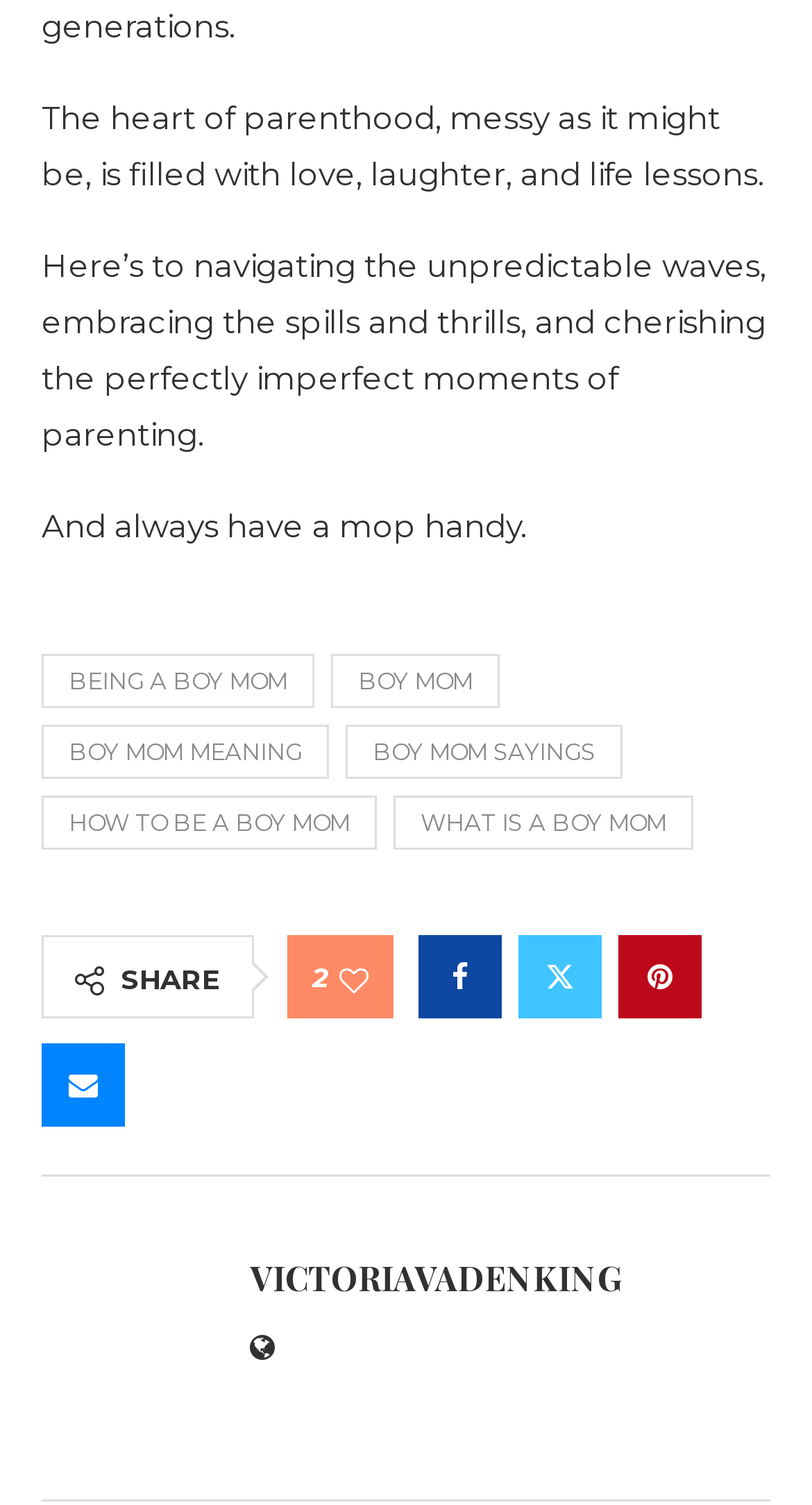Provide the bounding box coordinates of the HTML element this sentence describes: "Pinterest". The bounding box coordinates consist of four float numbers between 0 and 1, i.e., [left, top, right, bottom].

[0.762, 0.622, 0.864, 0.677]